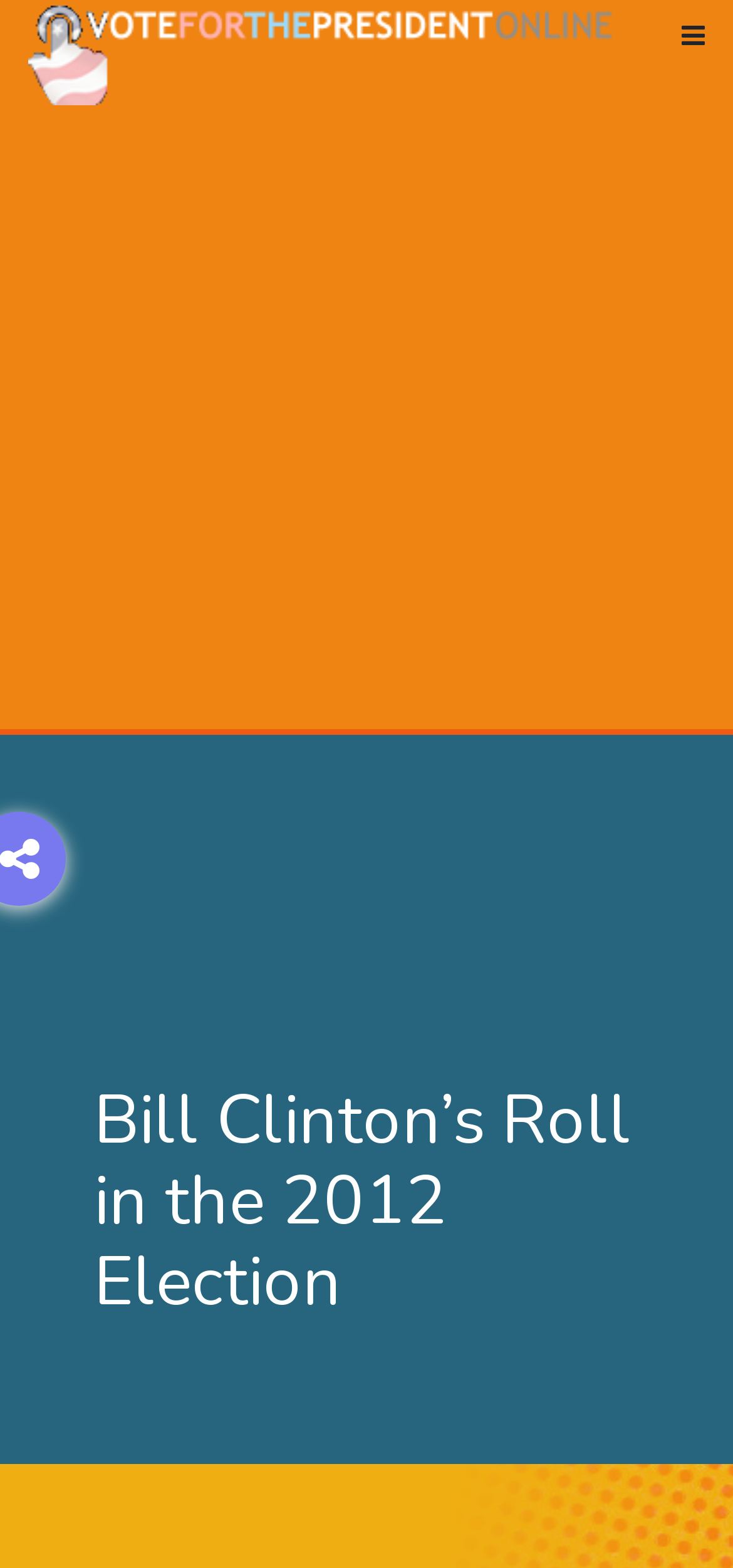Using the format (top-left x, top-left y, bottom-right x, bottom-right y), provide the bounding box coordinates for the described UI element. All values should be floating point numbers between 0 and 1: aria-label="Advertisement" name="aswift_0" title="Advertisement"

[0.0, 0.076, 1.0, 0.465]